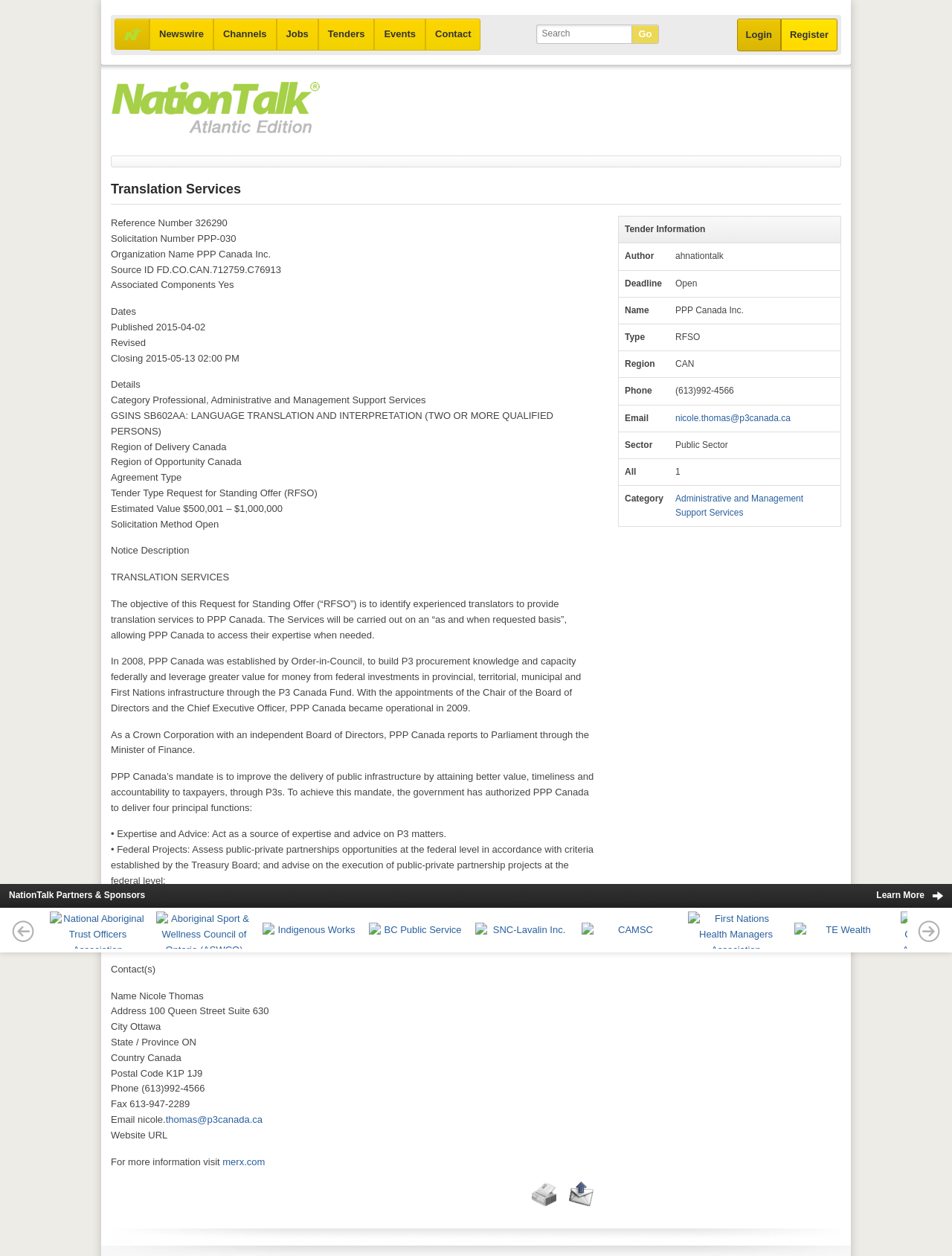Please answer the following question using a single word or phrase: 
What is the category of the tender?

Administrative and Management Support Services